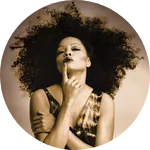Reply to the question below using a single word or brief phrase:
What is Diana Ross doing with her finger in the portrait?

Posing with a finger on her lips